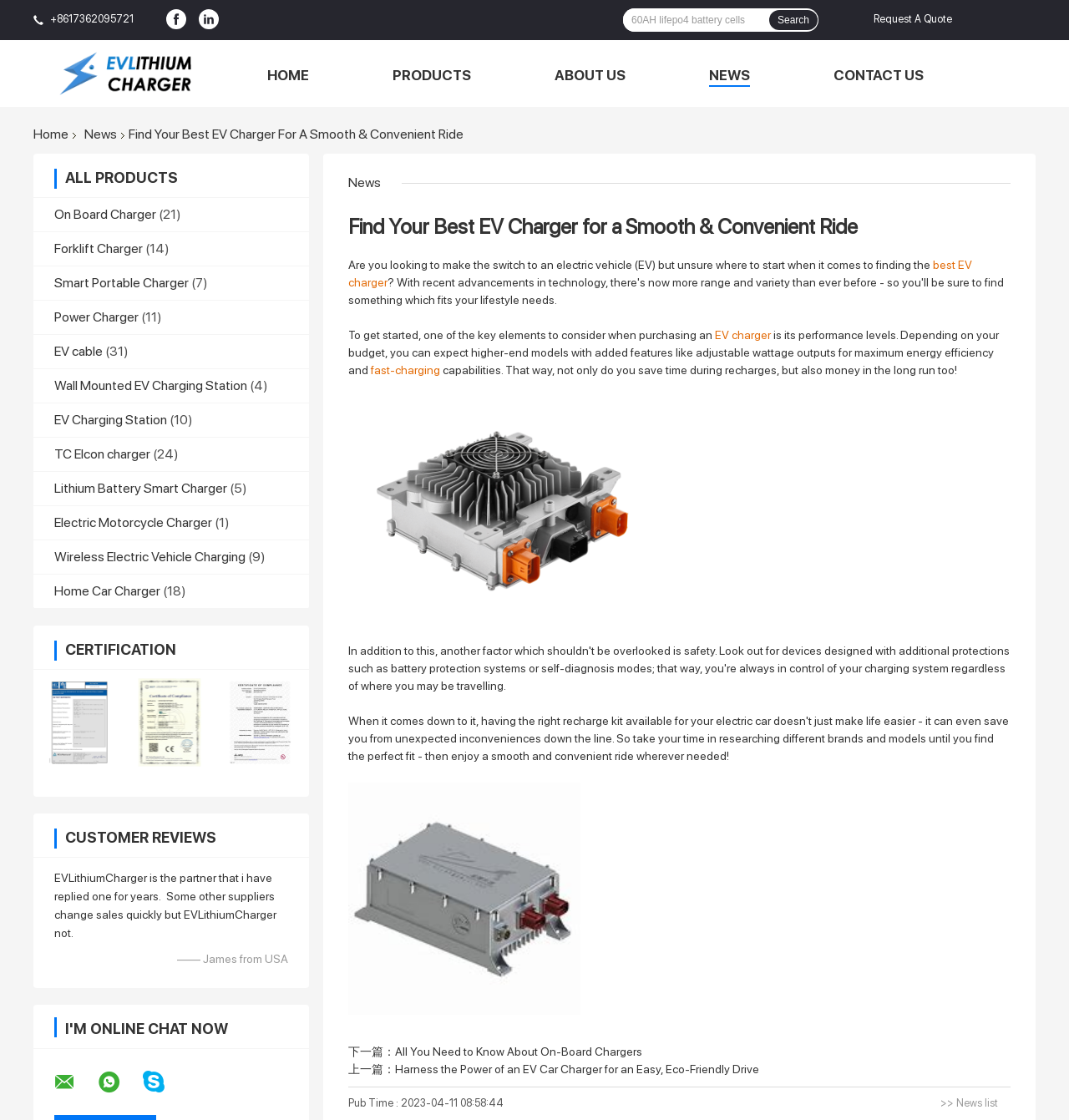Pinpoint the bounding box coordinates of the clickable element needed to complete the instruction: "Search for something". The coordinates should be provided as four float numbers between 0 and 1: [left, top, right, bottom].

None